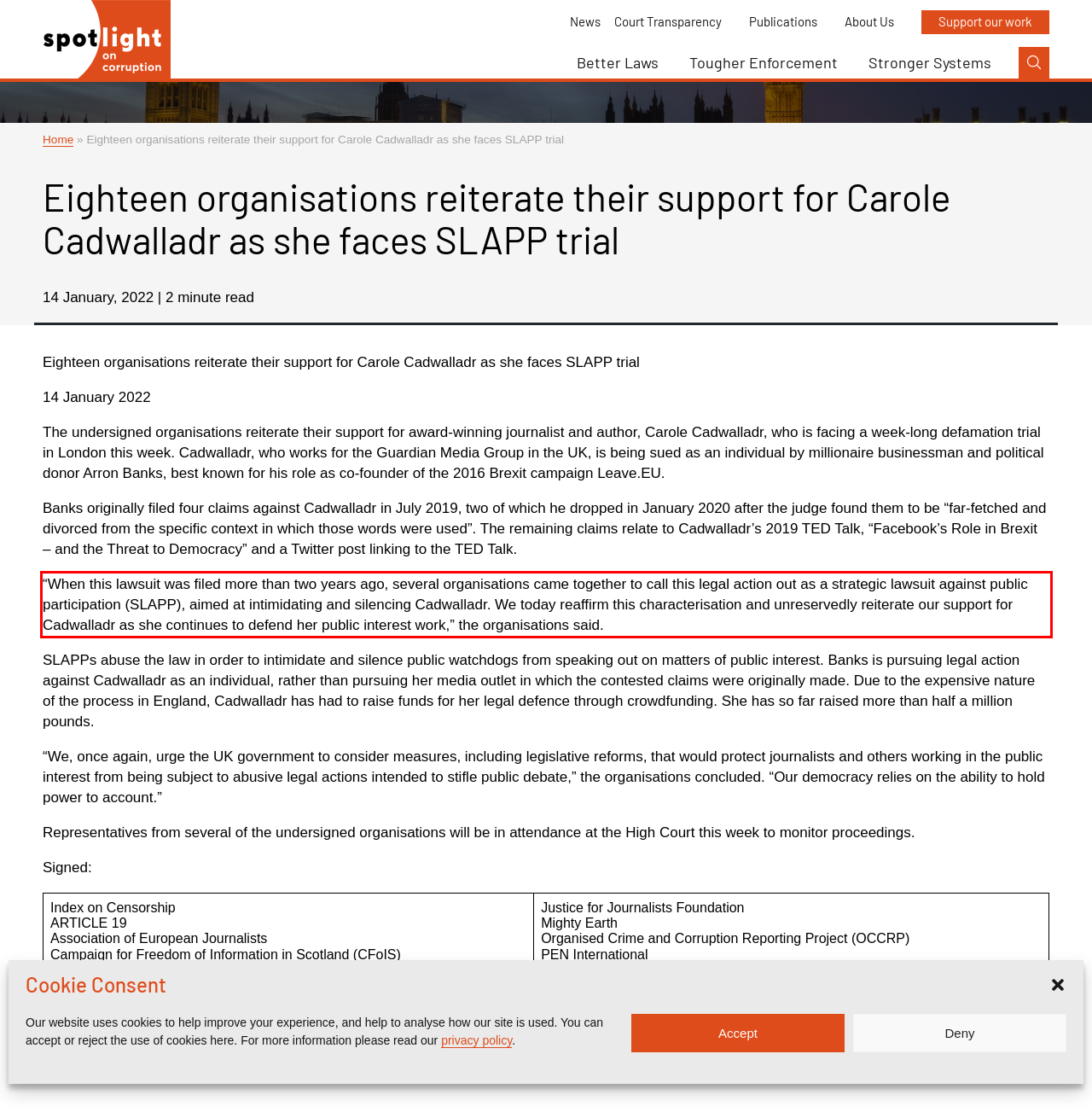Using the provided screenshot of a webpage, recognize the text inside the red rectangle bounding box by performing OCR.

“When this lawsuit was filed more than two years ago, several organisations came together to call this legal action out as a strategic lawsuit against public participation (SLAPP), aimed at intimidating and silencing Cadwalladr. We today reaffirm this characterisation and unreservedly reiterate our support for Cadwalladr as she continues to defend her public interest work,” the organisations said.